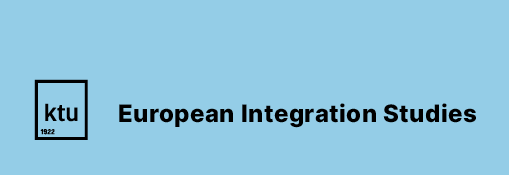What font style is used for the acronym 'ktu'?
Please give a detailed answer to the question using the information shown in the image.

According to the caption, the acronym 'ktu' is displayed in a bold, modern font, which implies that the font style used for the acronym is bold and modern.